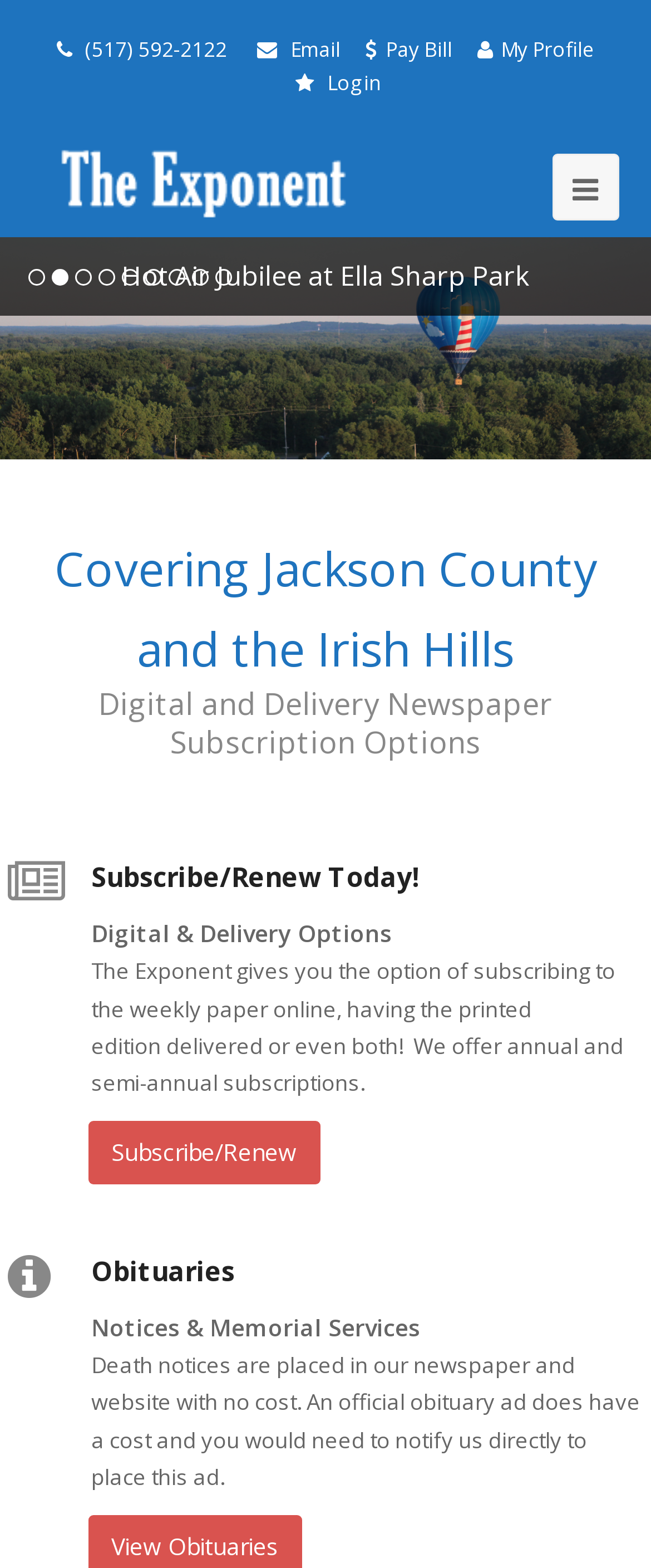Predict the bounding box coordinates of the UI element that matches this description: "My Profile". The coordinates should be in the format [left, top, right, bottom] with each value between 0 and 1.

[0.769, 0.022, 0.913, 0.04]